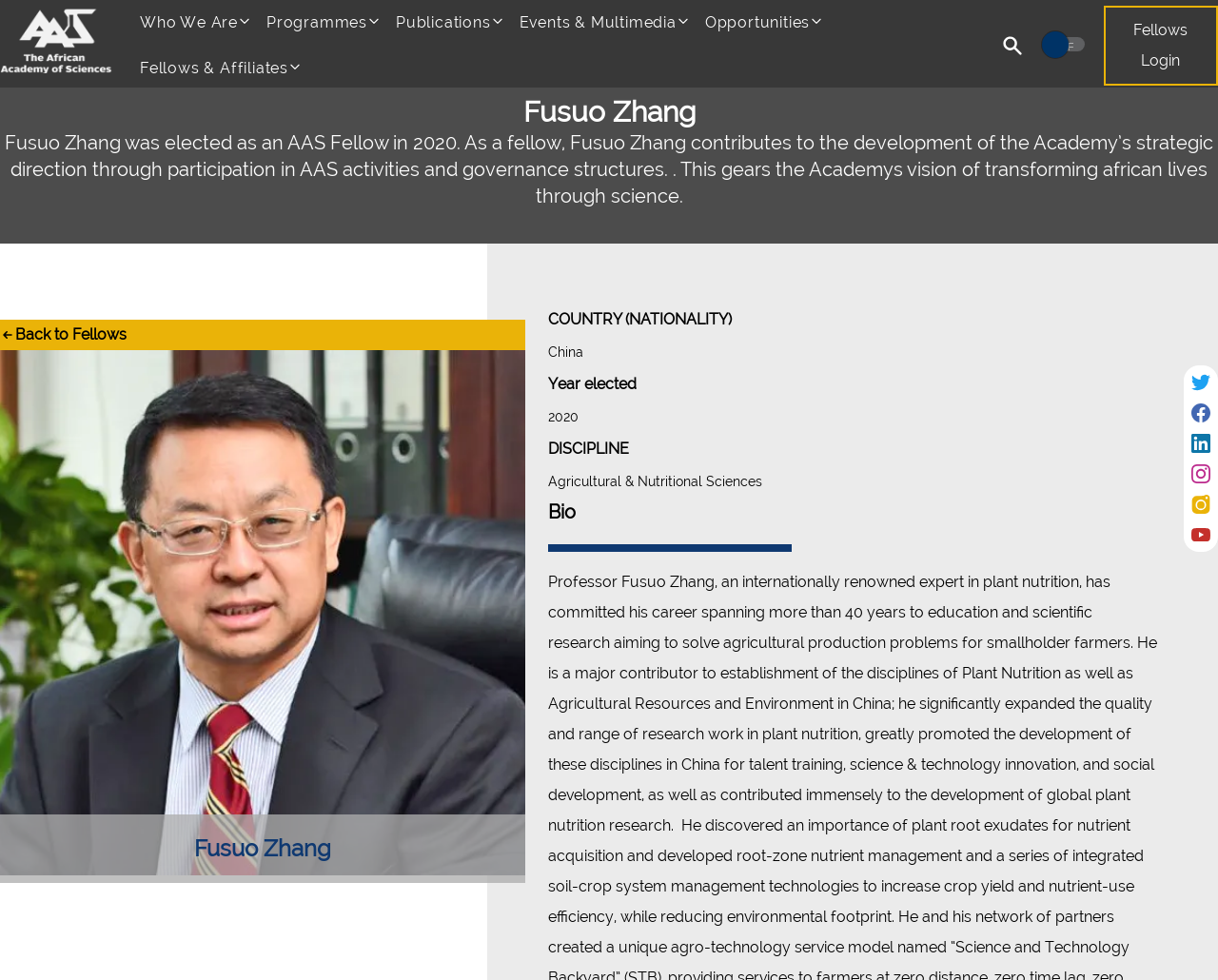Write an elaborate caption that captures the essence of the webpage.

The webpage is about Fusuo Zhang, an AAS fellow from China, elected in 2020. At the top left corner, there is a logo image. Below the logo, there are five headings: "Who We Are", "Programmes", "Publications", "Events & Multimedia", and "Opportunities", each accompanied by a small image. 

To the right of these headings, there is a section about Fusuo Zhang, with a heading "Fellows & Affiliates". Below this heading, there is a paragraph of text describing Fusuo Zhang's role as a fellow, contributing to the development of the Academy's strategic direction. 

On the right side of the page, there is a checkbox with "ON" and "OFF" options, and a "Fellows Login" button at the bottom. Above the login button, there are five social media links, each represented by an image. 

At the bottom of the page, there is a section with a heading "Back to Fellows", accompanied by an image. Below this section, there is a large image, likely a profile picture of Fusuo Zhang. To the right of the image, there are several sections of text, including Fusuo Zhang's name, country (China), year elected (2020), discipline (Agricultural & Nutritional Sciences), and a "Bio" section.